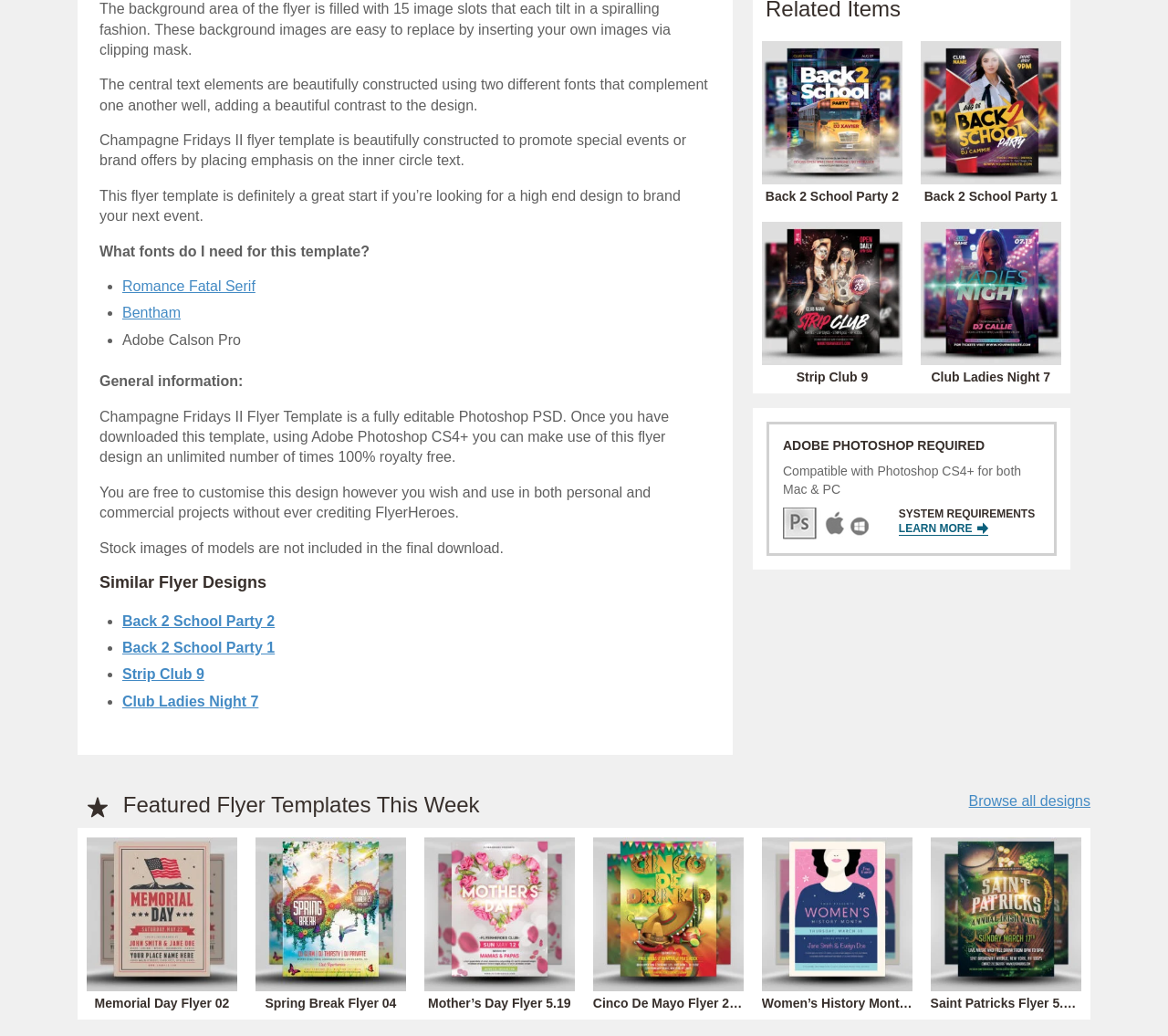Please answer the following query using a single word or phrase: 
What is the name of the flyer template?

Champagne Fridays II